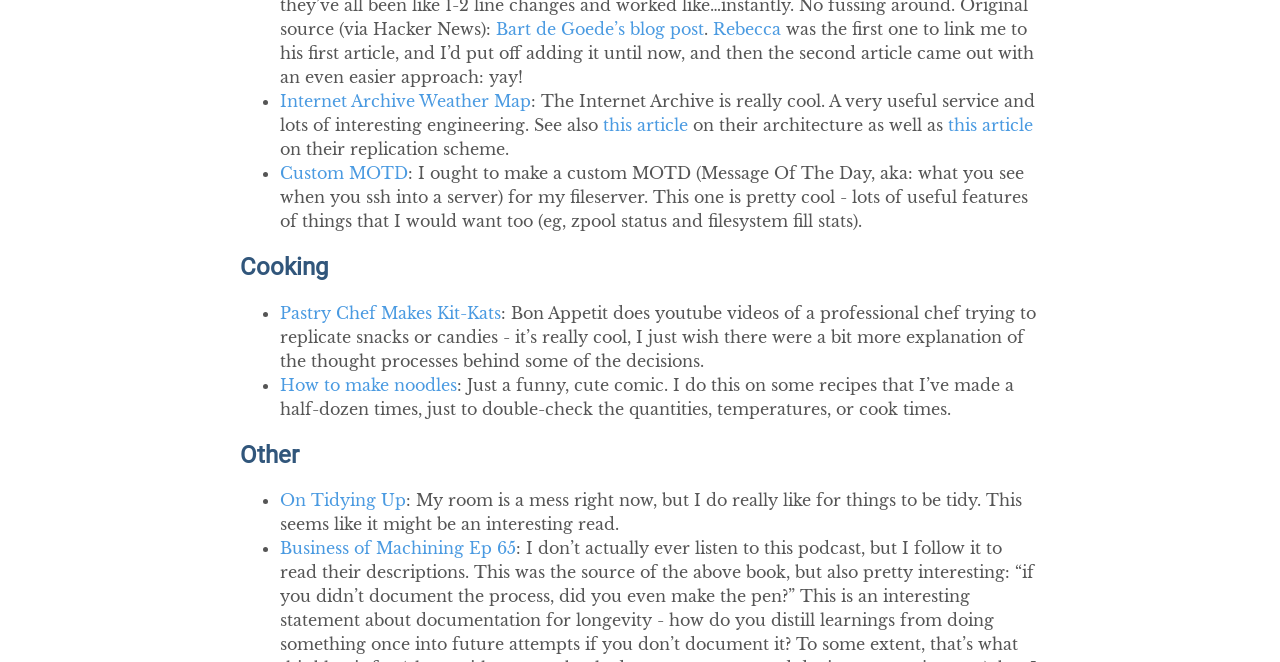Please determine the bounding box coordinates of the clickable area required to carry out the following instruction: "Watch Pastry Chef Makes Kit-Kats". The coordinates must be four float numbers between 0 and 1, represented as [left, top, right, bottom].

[0.219, 0.457, 0.391, 0.487]